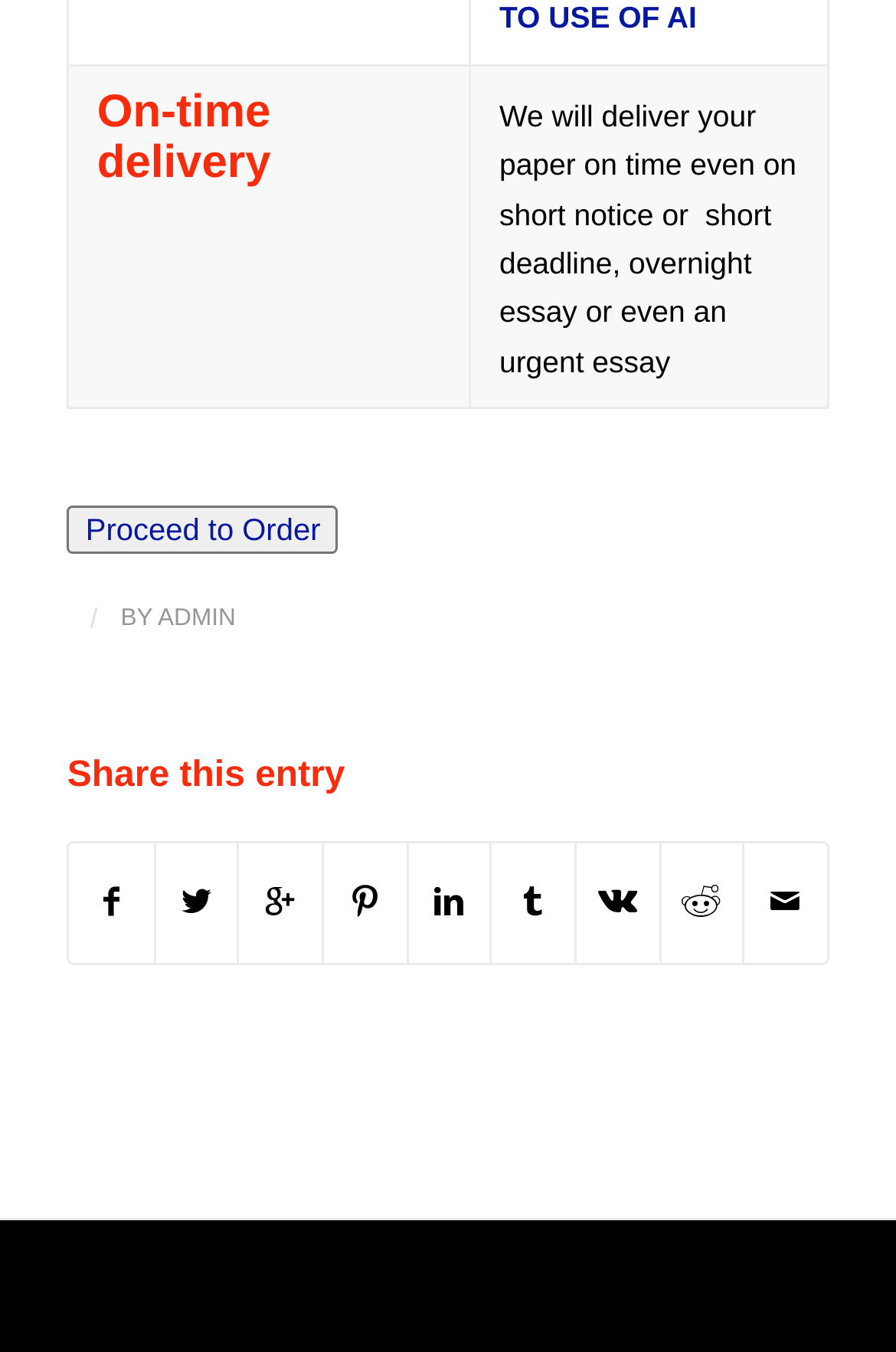Using the information in the image, could you please answer the following question in detail:
What is the theme of the content?

The theme of the content is related to essay or paper delivery, which is indicated by the text 'We will deliver your paper on time even on short notice or short deadline, overnight essay or even an urgent essay' and the presence of a 'Proceed to Order' button.